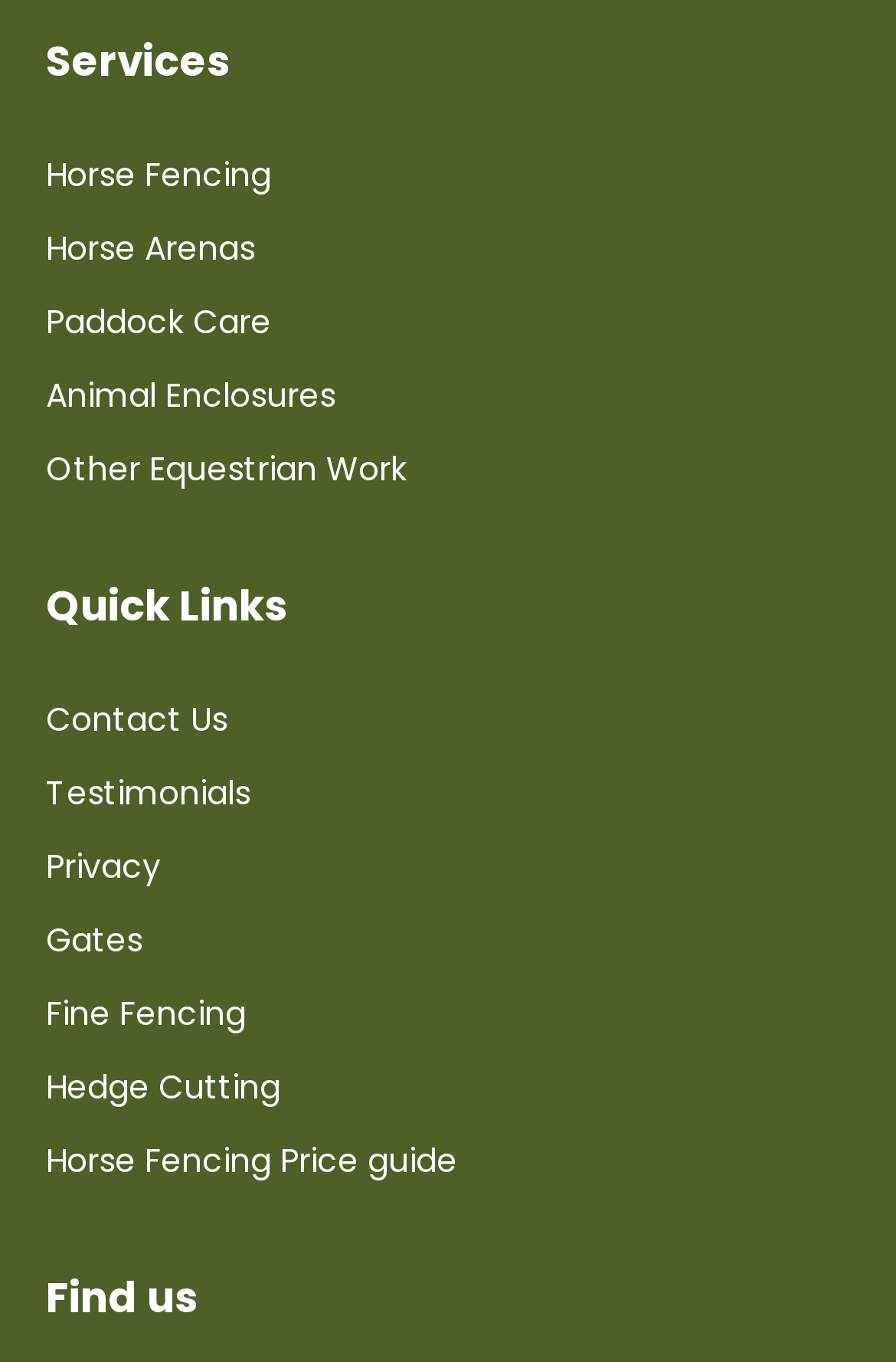How many types of fencing services are mentioned?
Answer the question with a single word or phrase, referring to the image.

2